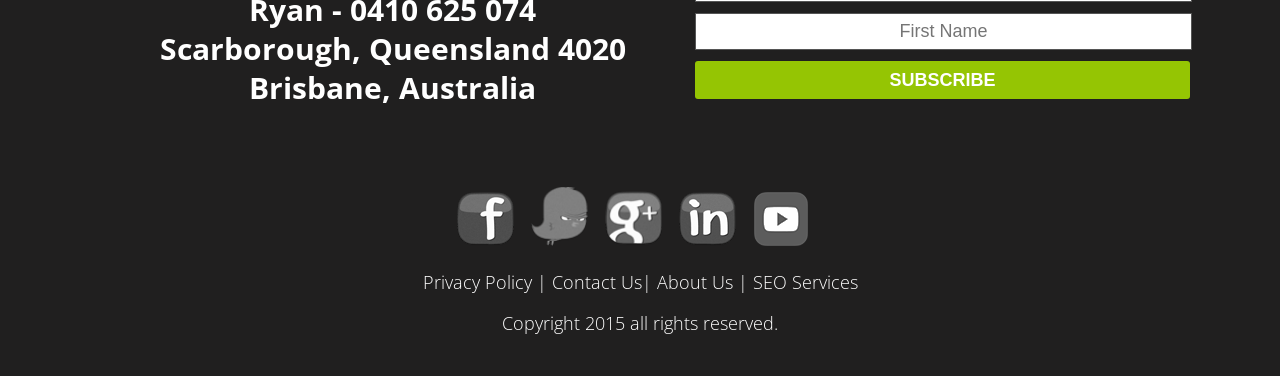Specify the bounding box coordinates of the element's region that should be clicked to achieve the following instruction: "Contact us". The bounding box coordinates consist of four float numbers between 0 and 1, in the format [left, top, right, bottom].

[0.431, 0.719, 0.501, 0.783]